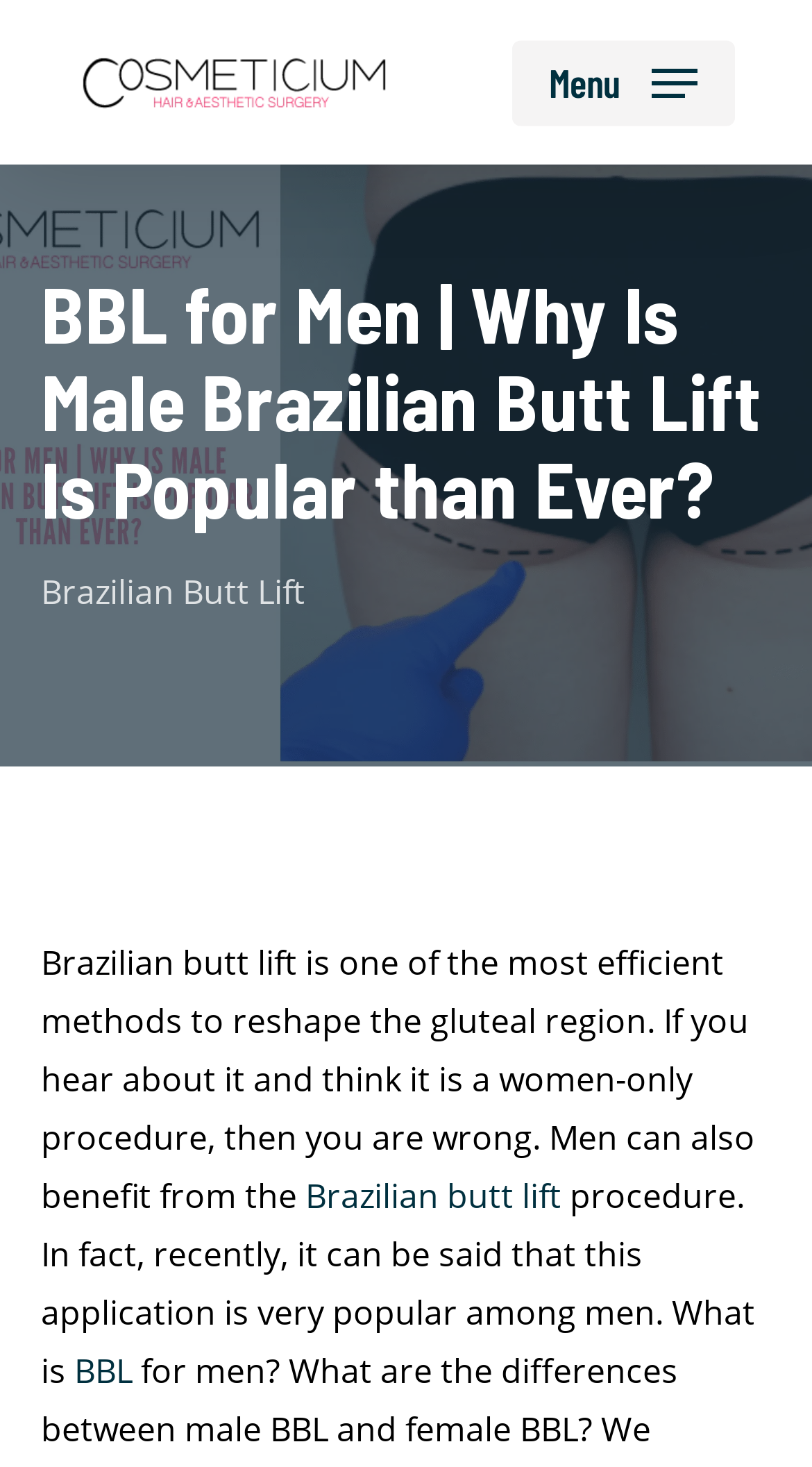Determine the bounding box for the UI element described here: "Main Menu".

None